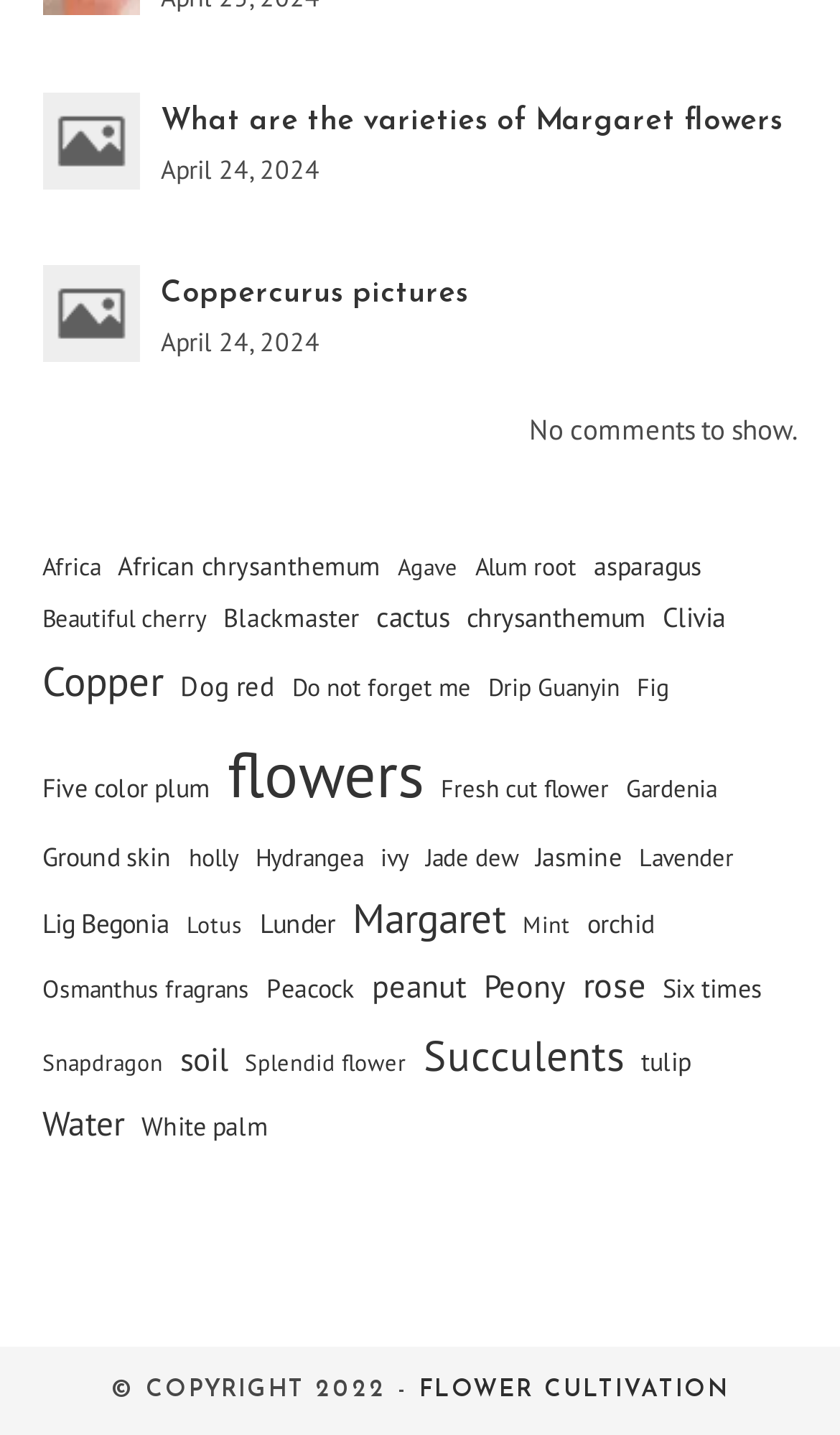Determine the coordinates of the bounding box that should be clicked to complete the instruction: "Log in to the forum". The coordinates should be represented by four float numbers between 0 and 1: [left, top, right, bottom].

None